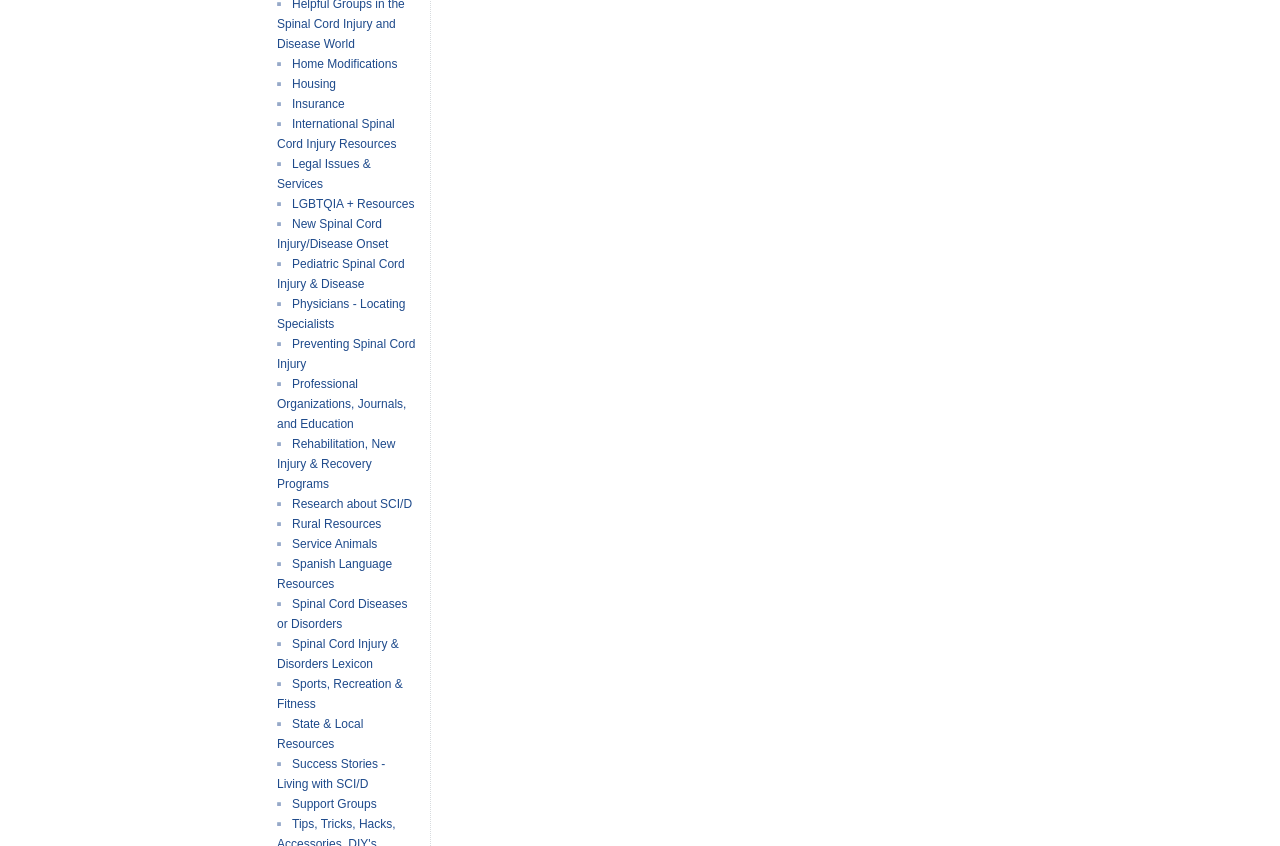Using the element description Spinal Cord Diseases or Disorders, predict the bounding box coordinates for the UI element. Provide the coordinates in (top-left x, top-left y, bottom-right x, bottom-right y) format with values ranging from 0 to 1.

[0.216, 0.706, 0.318, 0.753]